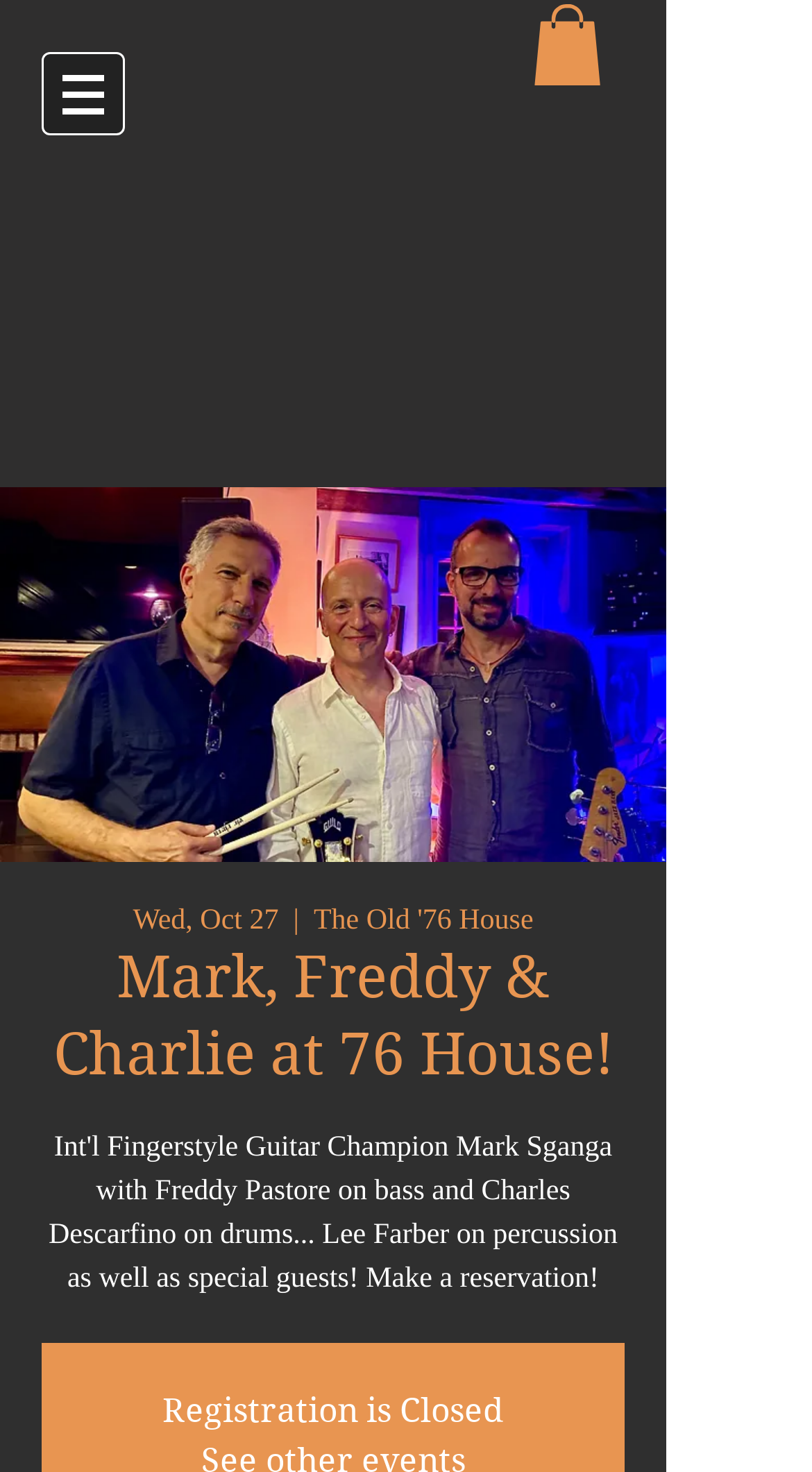What is the position of the image with the event name?
Answer the question based on the image using a single word or a brief phrase.

Top center